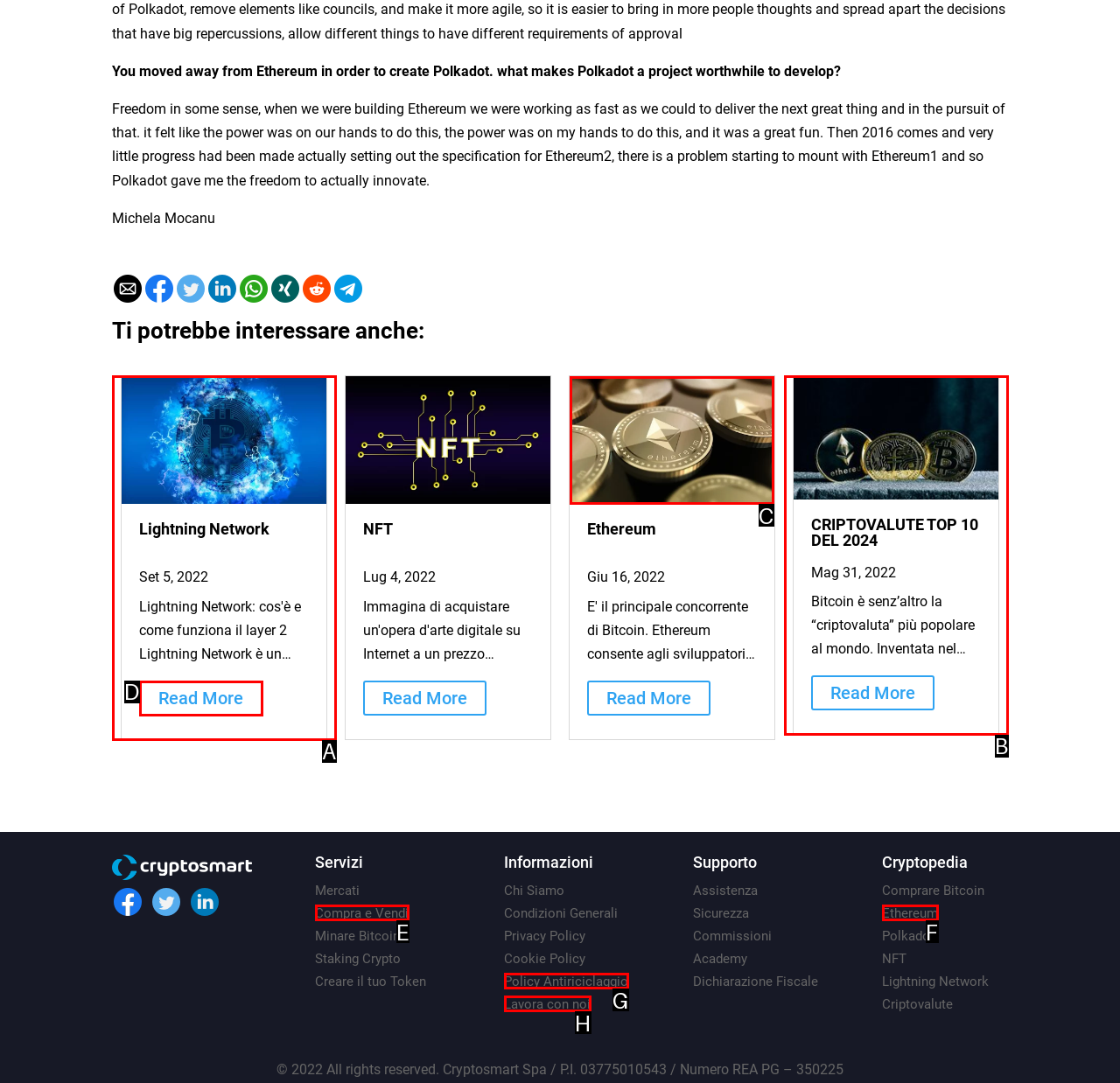Select the HTML element that needs to be clicked to perform the task: Click on the link to read more about Ethereum. Reply with the letter of the chosen option.

C